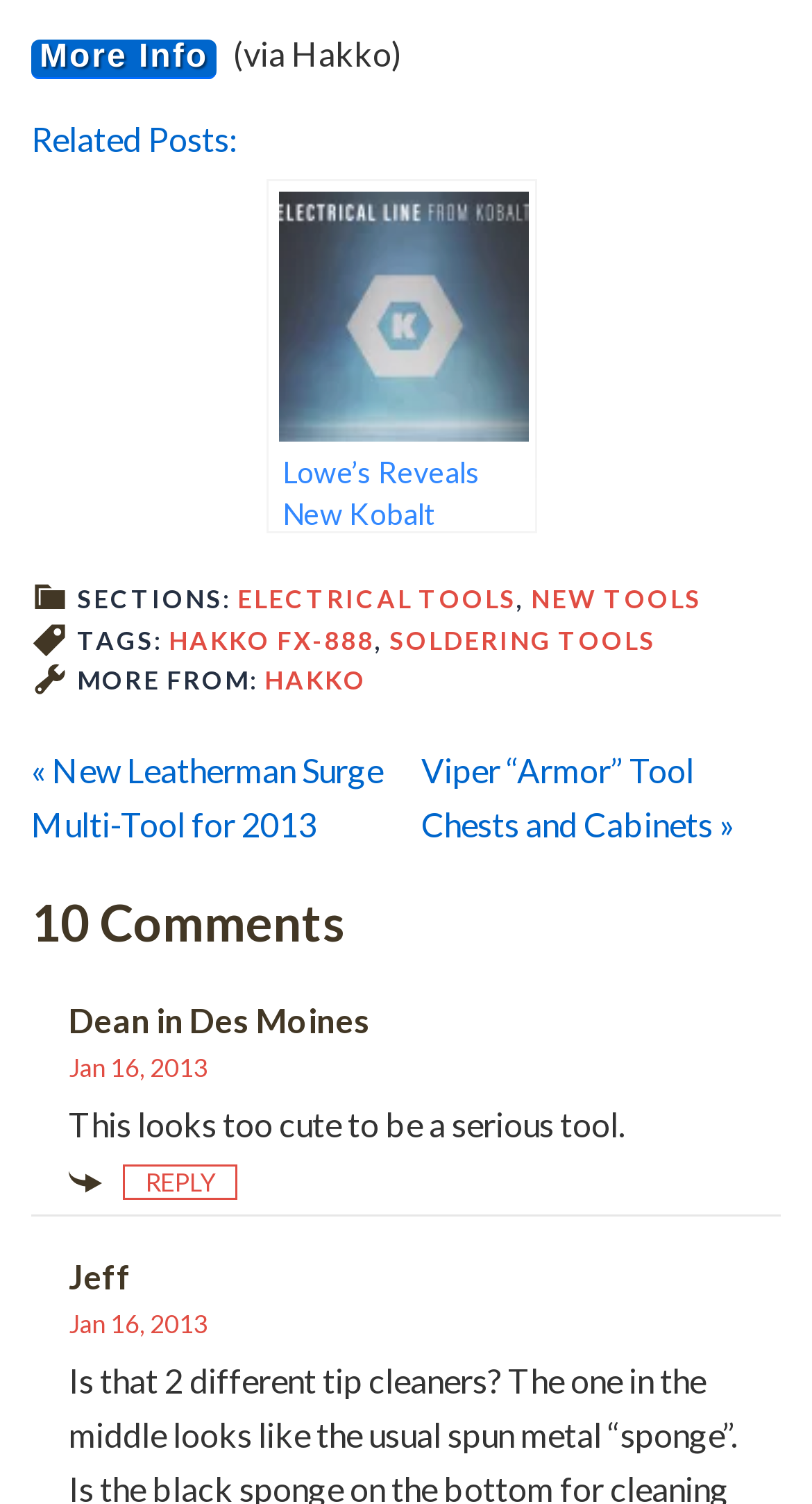Can you specify the bounding box coordinates of the area that needs to be clicked to fulfill the following instruction: "Visit 'Kobalt Electrican Tools at Lowes Lowe’s Reveals New Kobalt Electrical Testers'"?

[0.327, 0.119, 0.66, 0.355]